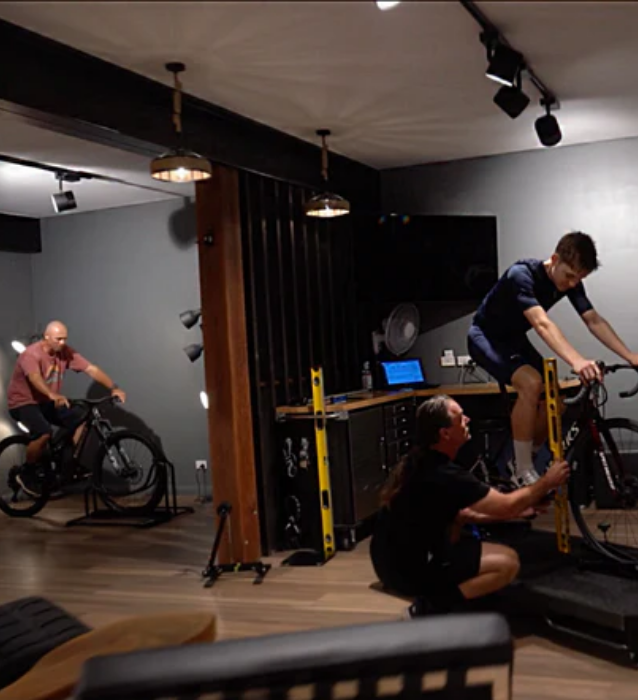Provide a thorough and detailed response to the question by examining the image: 
What is displayed on the large screen on the wall?

The large screen is visible on one wall of the modern studio environment, and it is likely displaying fitting metrics or information, which enhances the technical nature of the fitting services provided by Pedalheads.